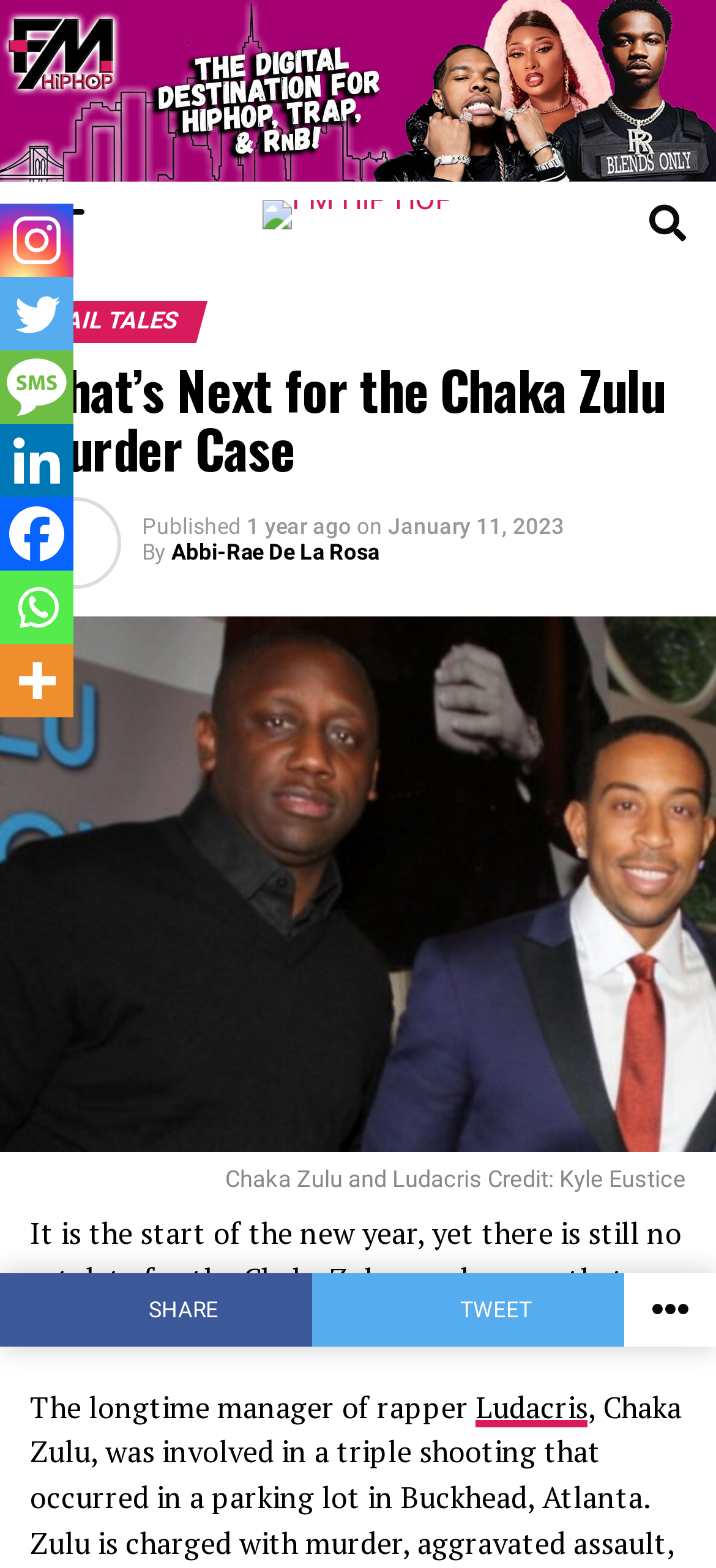Please determine the bounding box coordinates for the UI element described here. Use the format (top-left x, top-left y, bottom-right x, bottom-right y) with values bounded between 0 and 1: Ludacris

[0.665, 0.884, 0.821, 0.91]